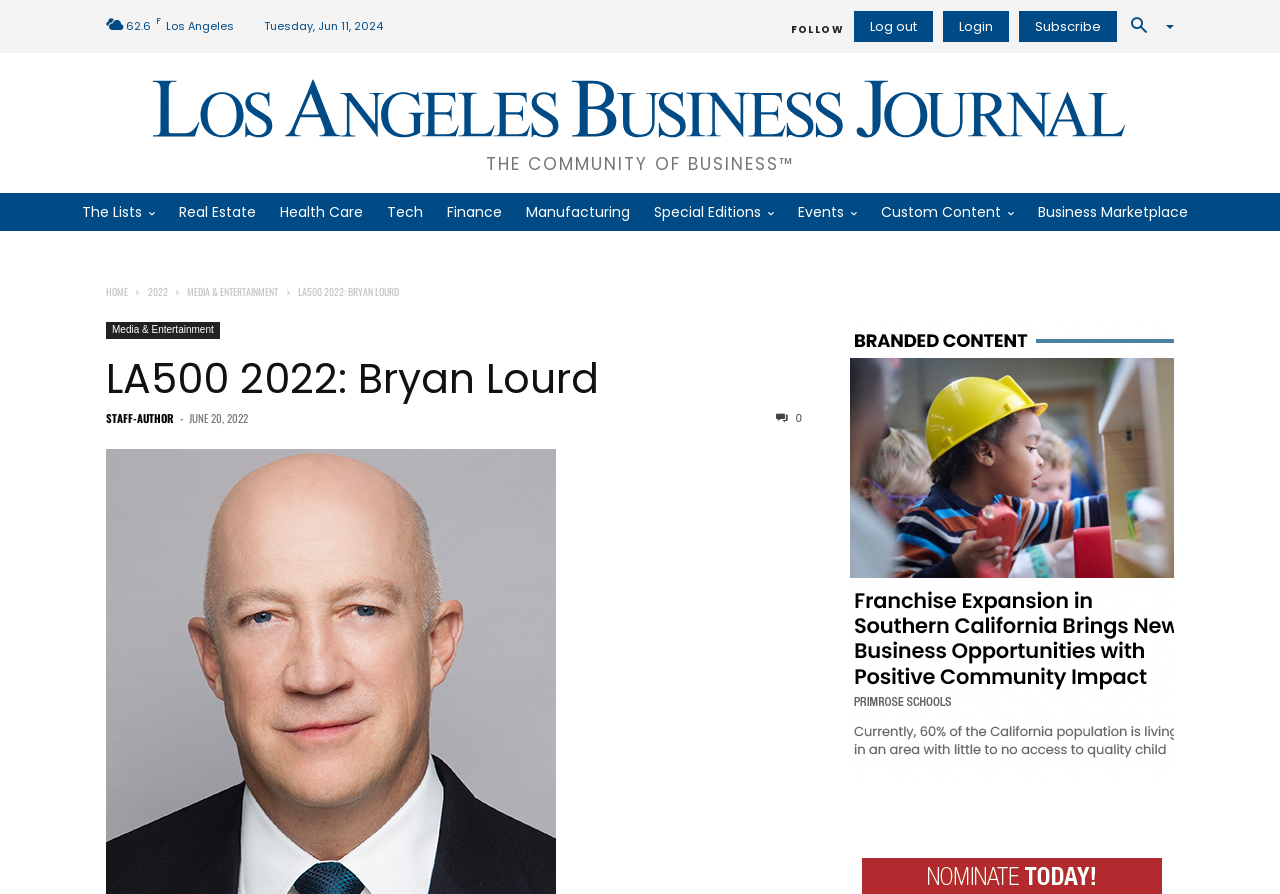Answer the question with a brief word or phrase:
What is the title of the section below the article?

THE COMMUNITY OF BUSINESS